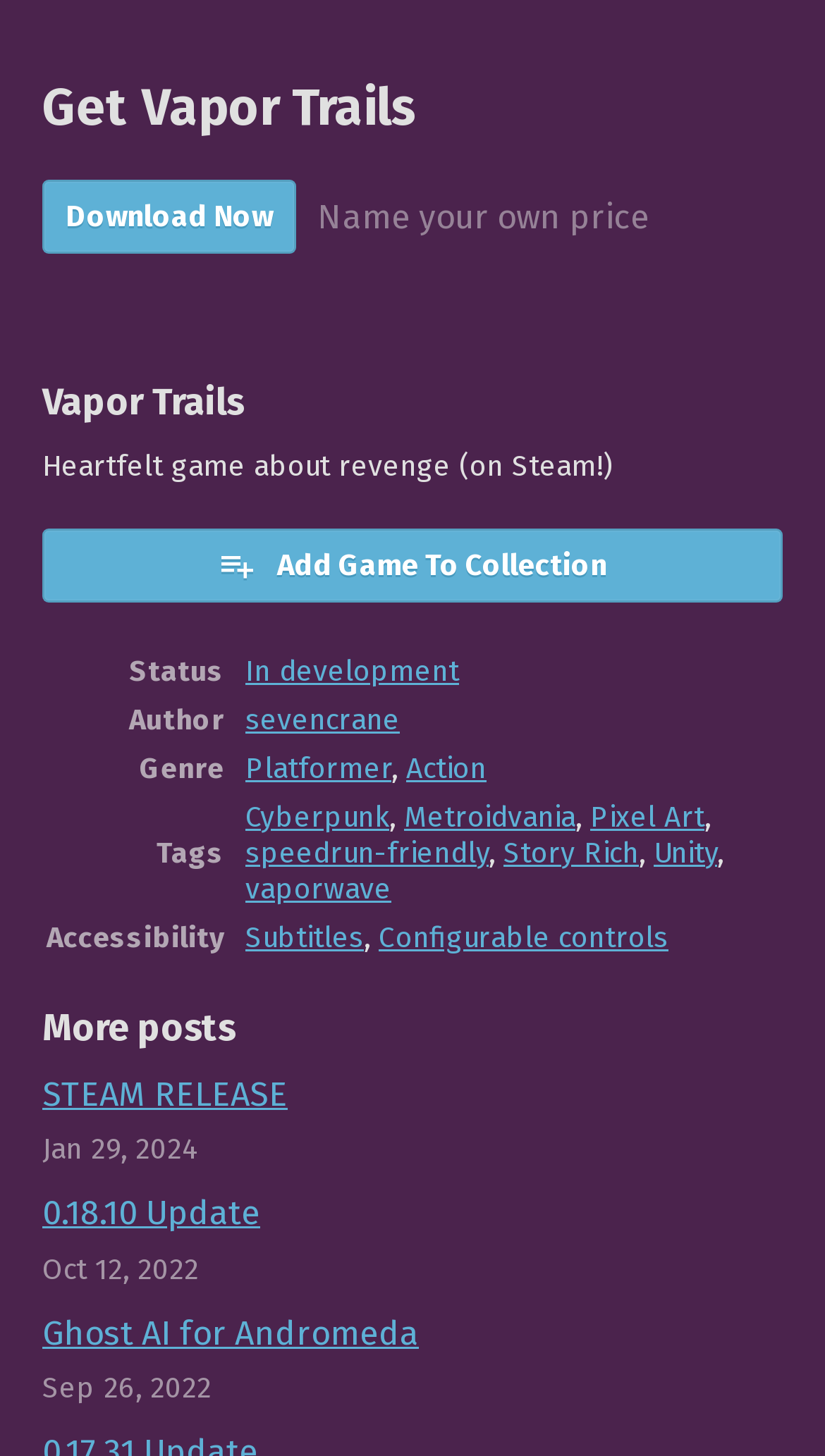Locate the bounding box coordinates of the area where you should click to accomplish the instruction: "Click on 'Download Now'".

[0.051, 0.123, 0.359, 0.174]